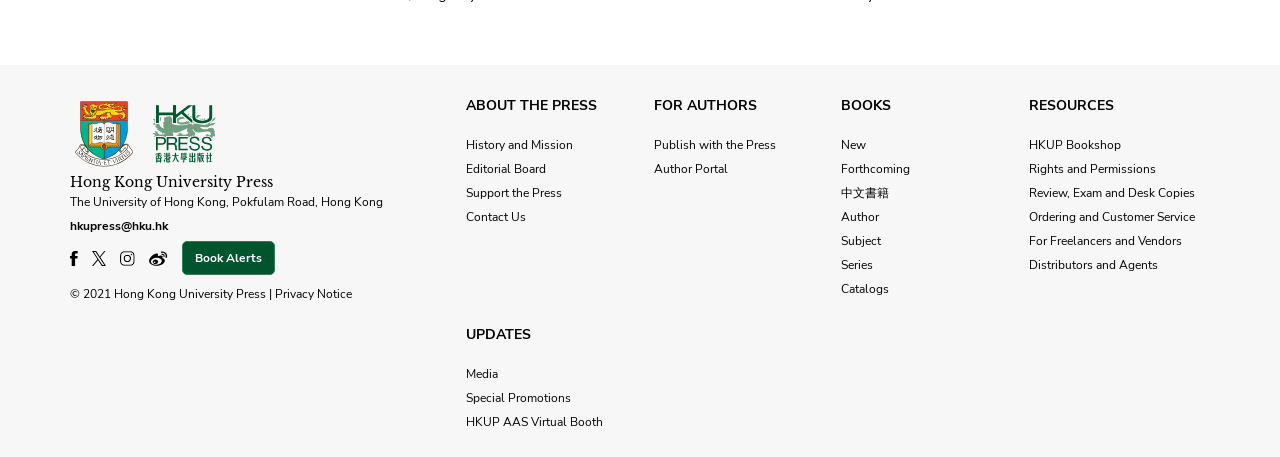Predict the bounding box coordinates of the area that should be clicked to accomplish the following instruction: "Follow us on Facebook". The bounding box coordinates should consist of four float numbers between 0 and 1, i.e., [left, top, right, bottom].

[0.055, 0.542, 0.064, 0.583]